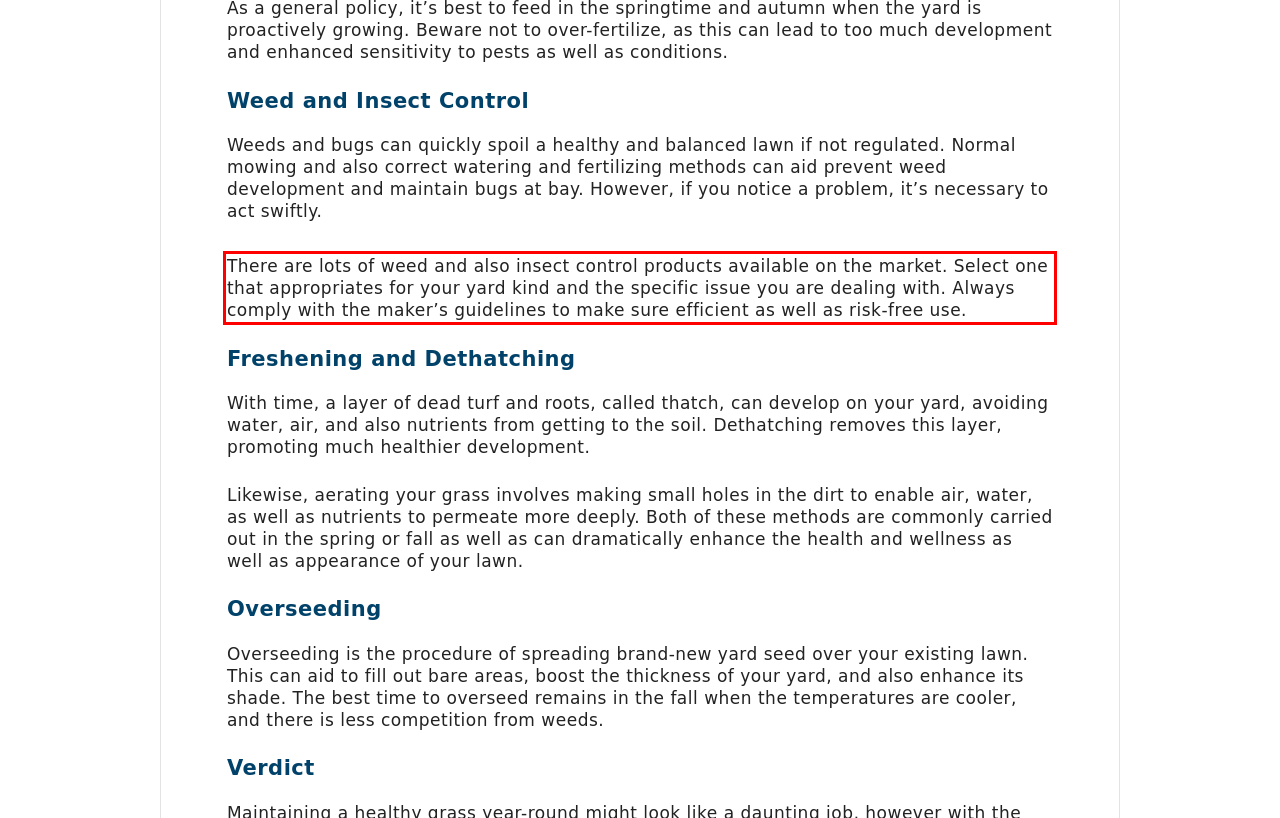Using the provided screenshot, read and generate the text content within the red-bordered area.

There are lots of weed and also insect control products available on the market. Select one that appropriates for your yard kind and the specific issue you are dealing with. Always comply with the maker’s guidelines to make sure efficient as well as risk-free use.